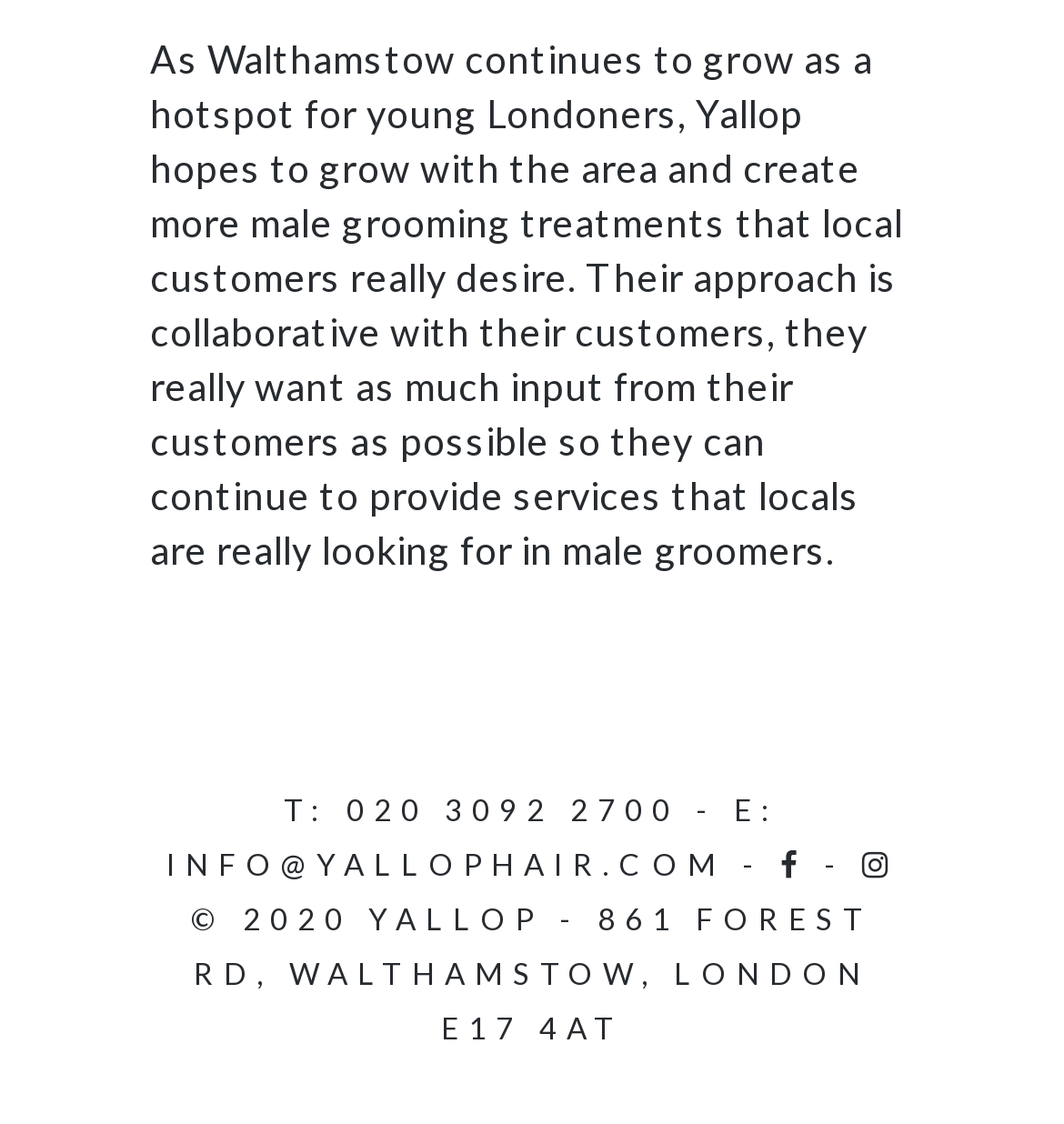What is the phone number of Yallop?
Please provide a comprehensive answer based on the information in the image.

I found the phone number by looking at the StaticText element that contains the text 'T: 020 3092 2700 - E:' which is located at the bottom of the page.